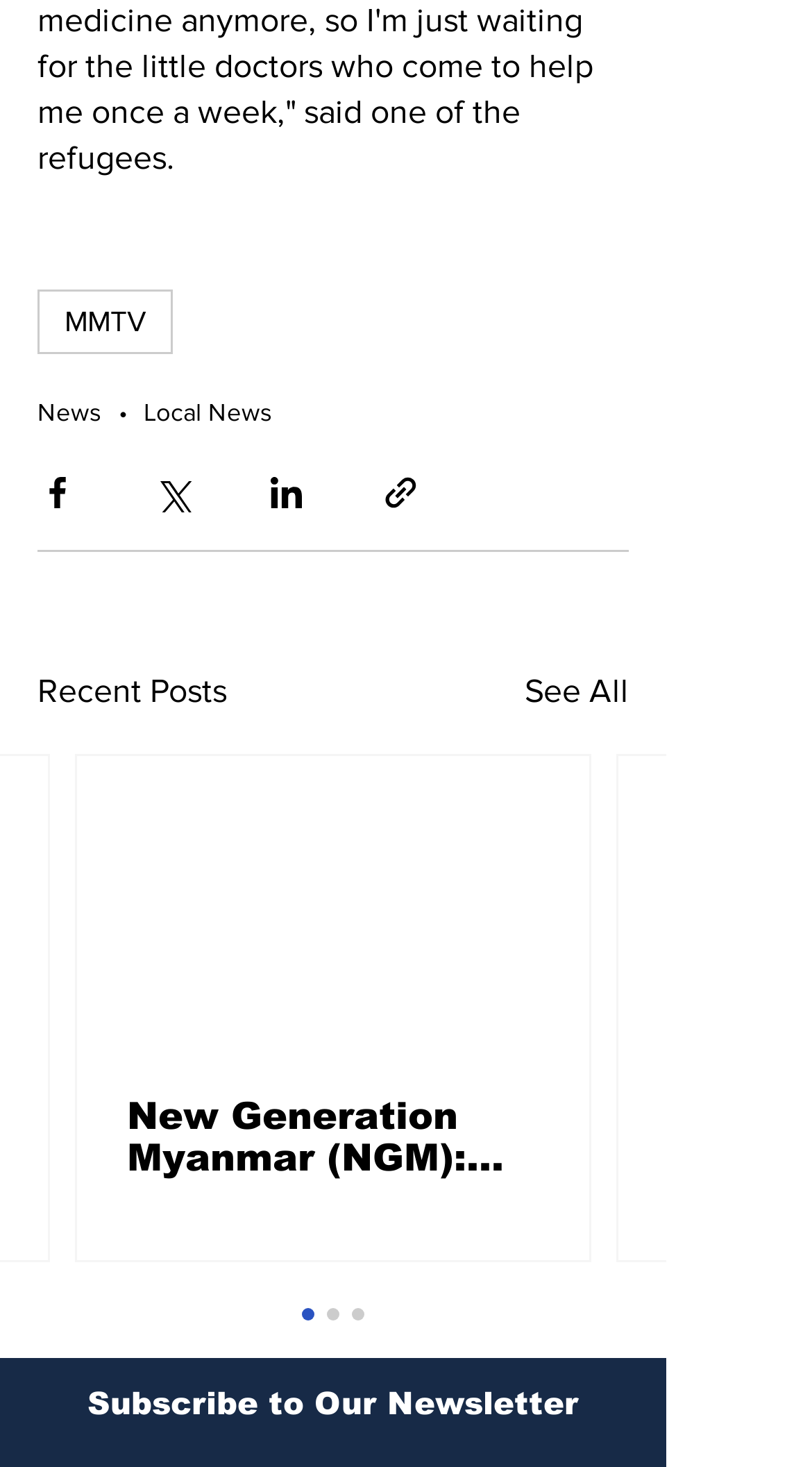Given the description "News", determine the bounding box of the corresponding UI element.

[0.046, 0.272, 0.126, 0.292]